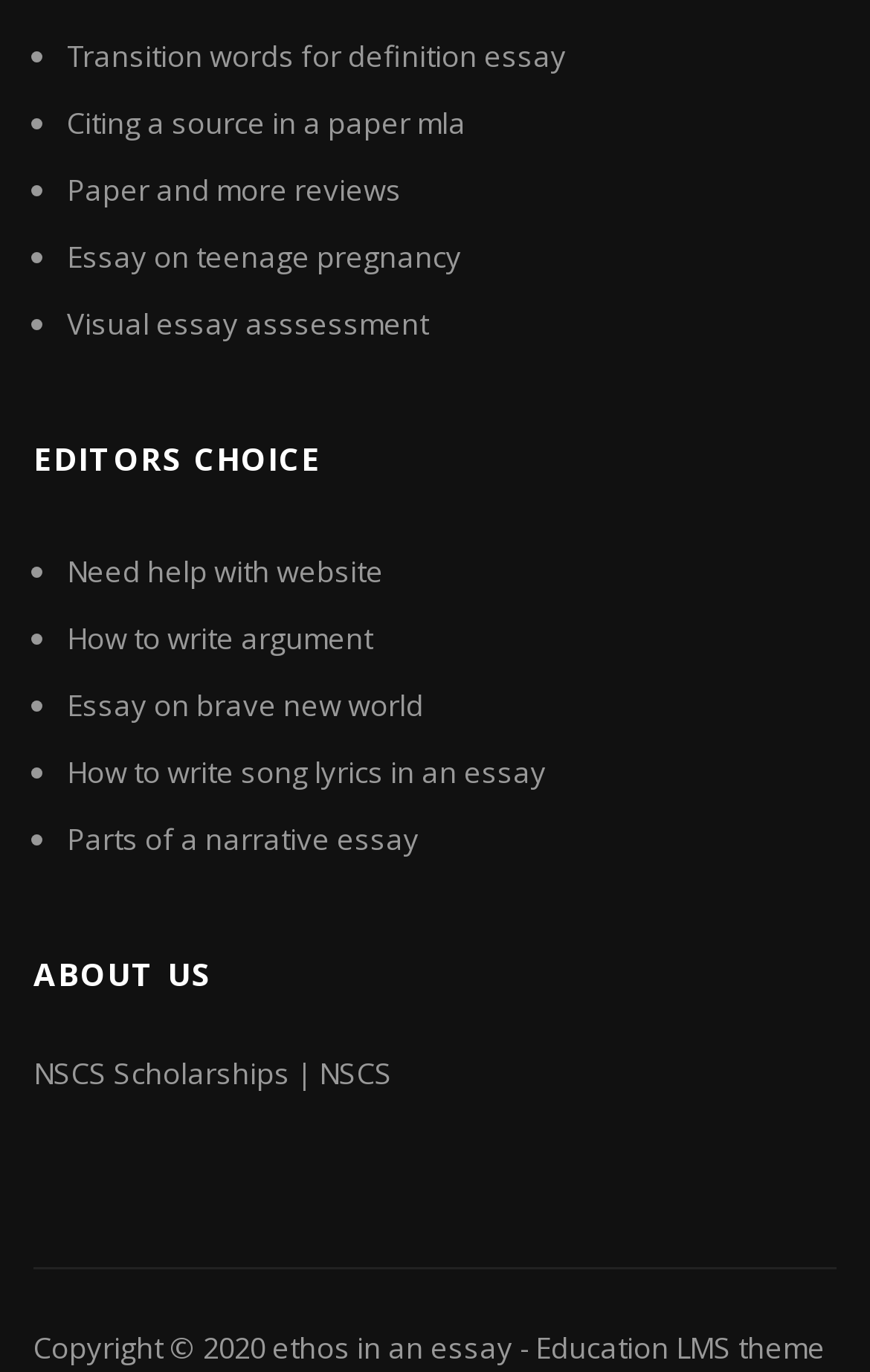Locate the bounding box of the UI element defined by this description: "Visual essay asssessment". The coordinates should be given as four float numbers between 0 and 1, formatted as [left, top, right, bottom].

[0.077, 0.221, 0.492, 0.25]